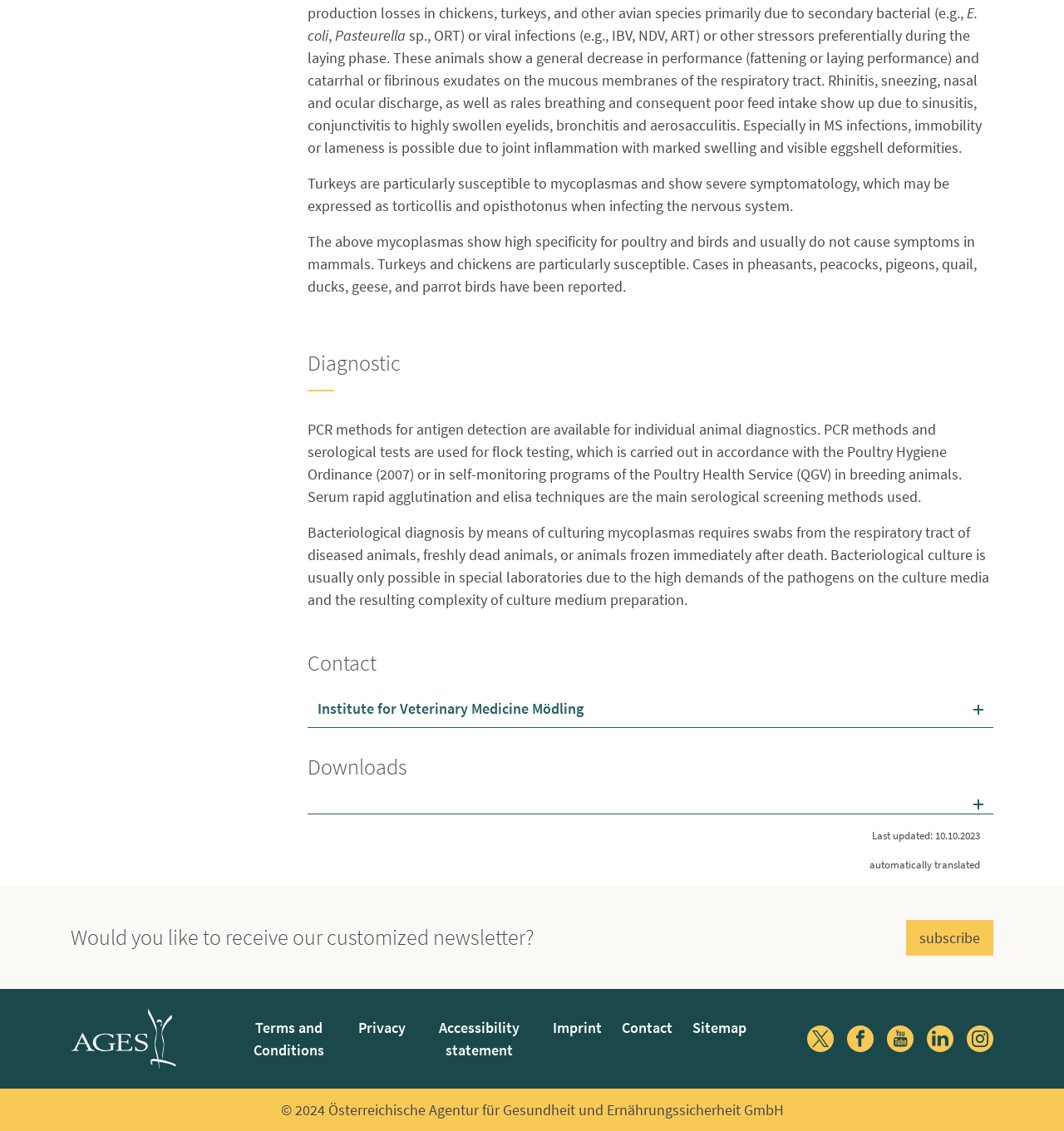Please locate the UI element described by "Accessibility statement" and provide its bounding box coordinates.

[0.391, 0.892, 0.51, 0.944]